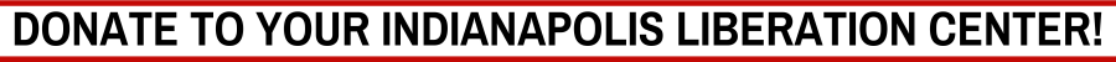Elaborate on all the elements present in the image.

The image prominently displays a bold call to action encouraging viewers to "DONATE TO YOUR INDIANAPOLIS LIBERATION CENTER!" The banner features striking red-bordered text against a contrasting background, emphasizing the importance of contributions to support the center's initiatives. This message is part of a broader effort to mobilize community support and resources, highlighting the center's role in advocating for social justice and addressing issues faced by the Indianapolis community. The call to donate reflects the center's ongoing campaigns and its commitment to fostering community engagement and activism.